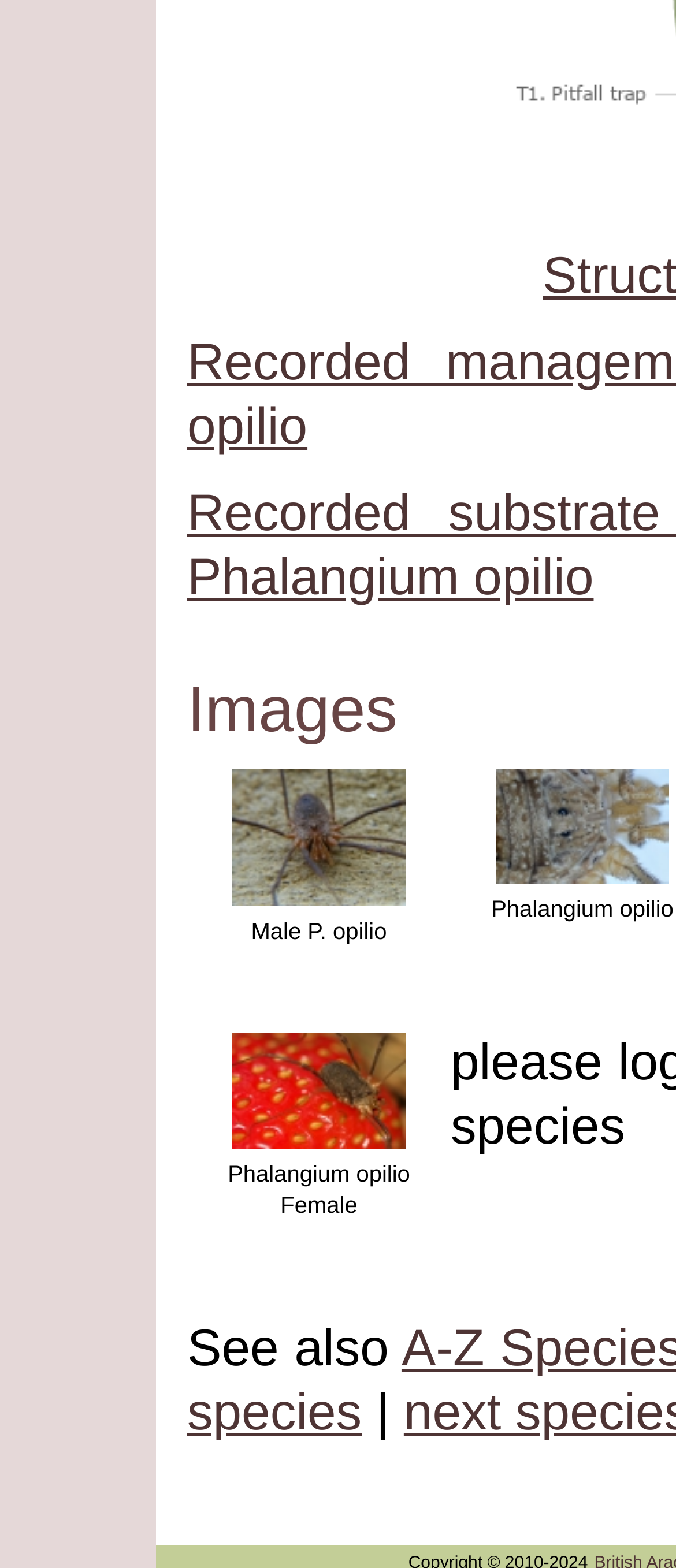How many images are on this webpage?
Give a single word or phrase answer based on the content of the image.

4